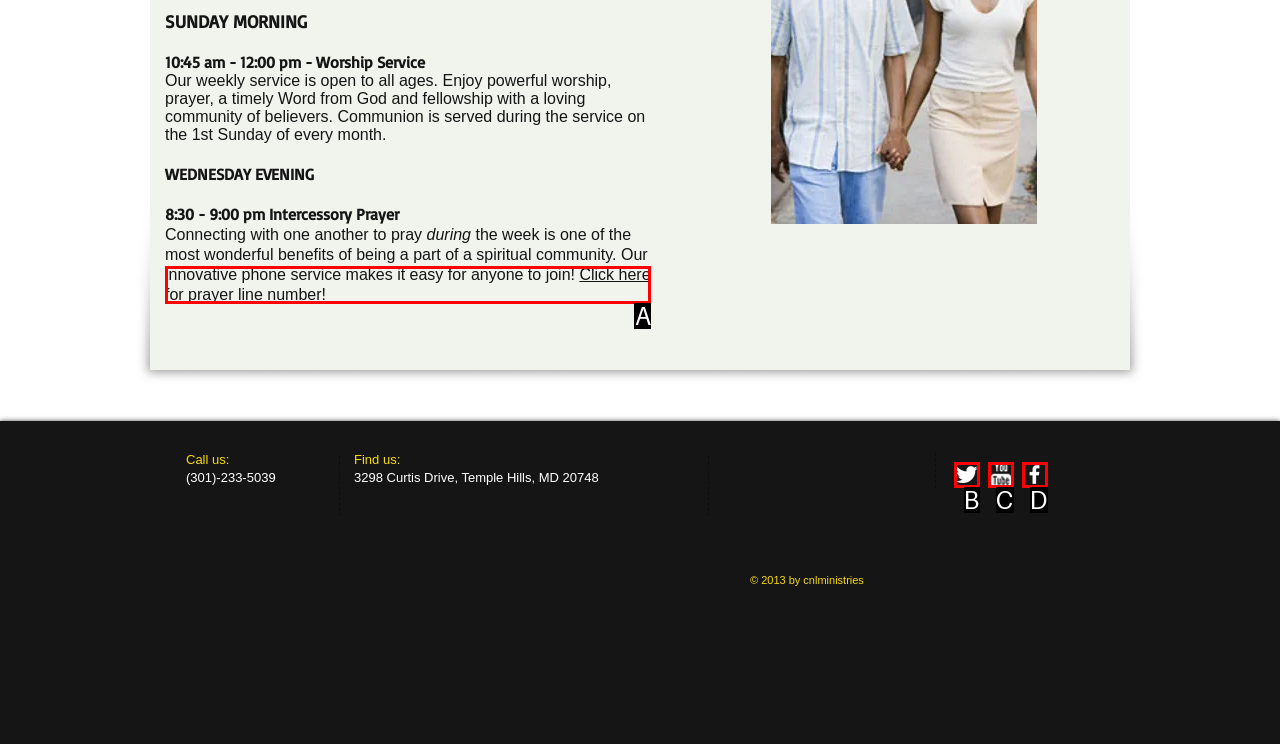Choose the UI element that best aligns with the description: aria-label="Twitter Clean"
Respond with the letter of the chosen option directly.

B